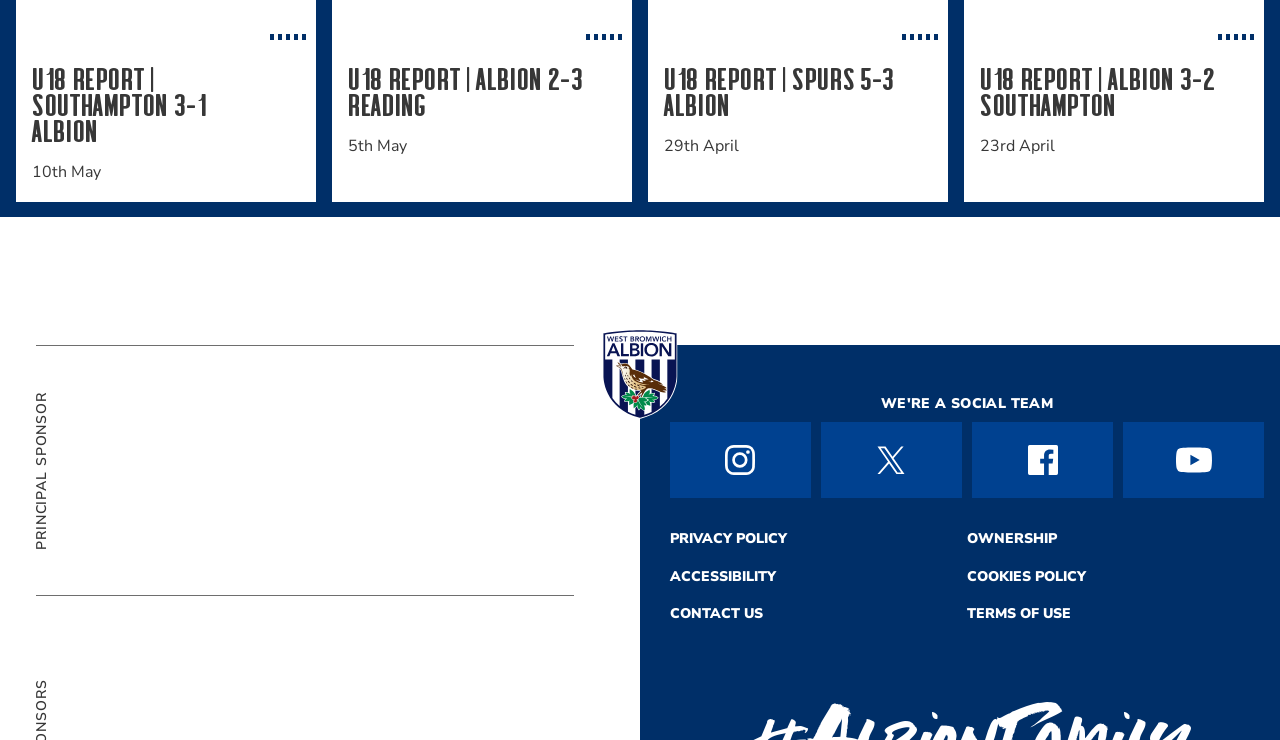What is the text above the social media links?
Please give a detailed and elaborate answer to the question based on the image.

I found the heading 'WE'RE A SOCIAL TEAM' above the social media links, which suggests that it is the text above the social media links.